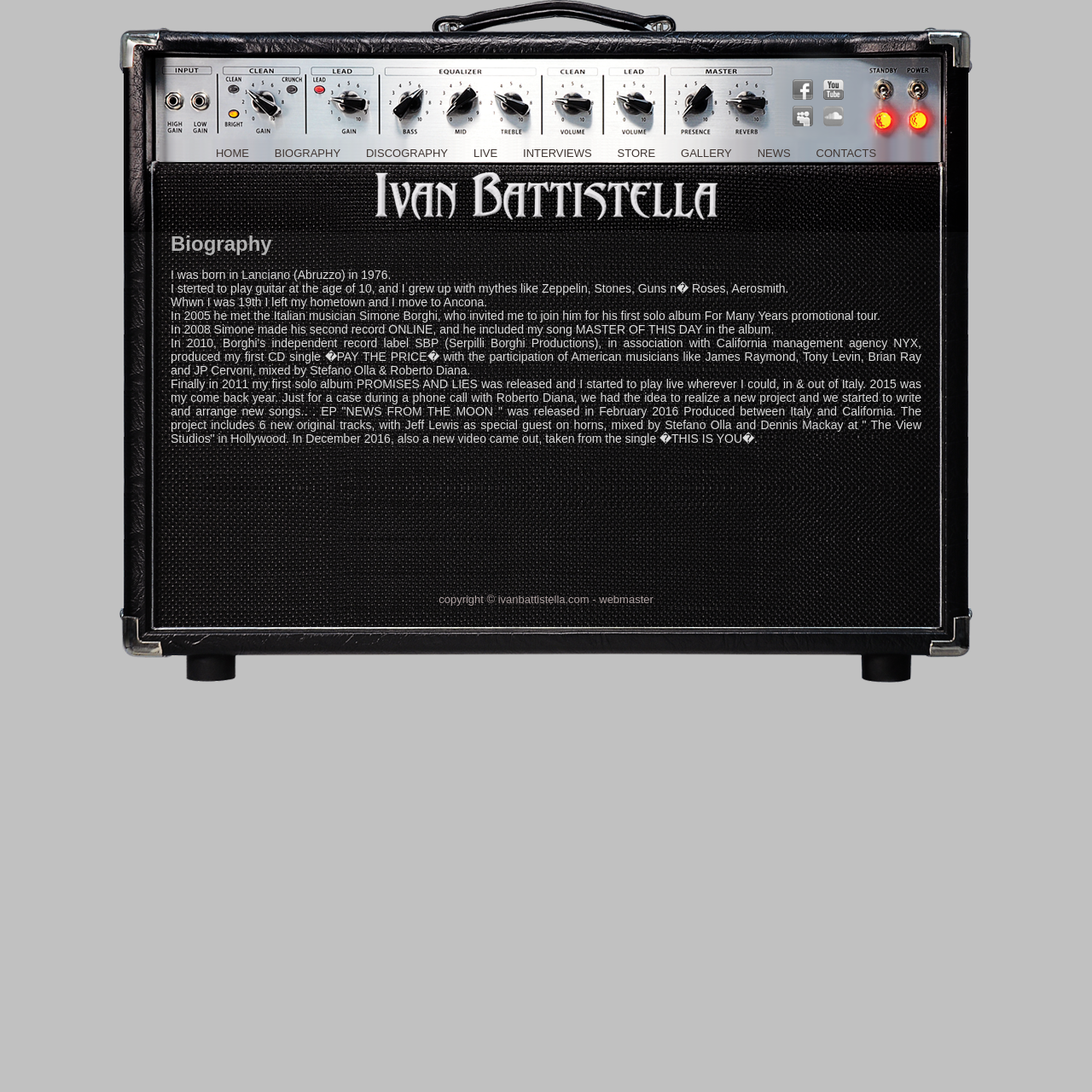Could you find the bounding box coordinates of the clickable area to complete this instruction: "Visit ivanbattistella.com website"?

[0.456, 0.543, 0.54, 0.554]